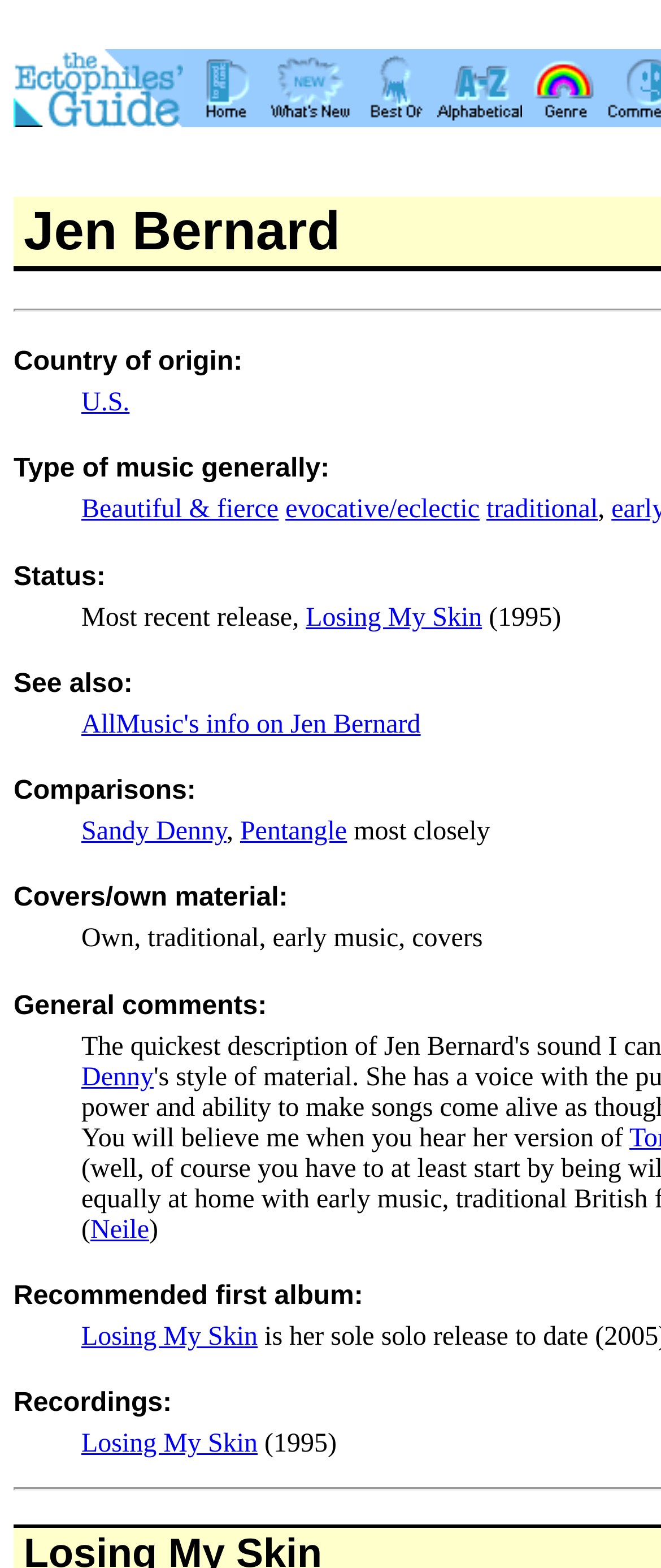Please locate the clickable area by providing the bounding box coordinates to follow this instruction: "Go to Guide Home".

[0.277, 0.067, 0.405, 0.085]